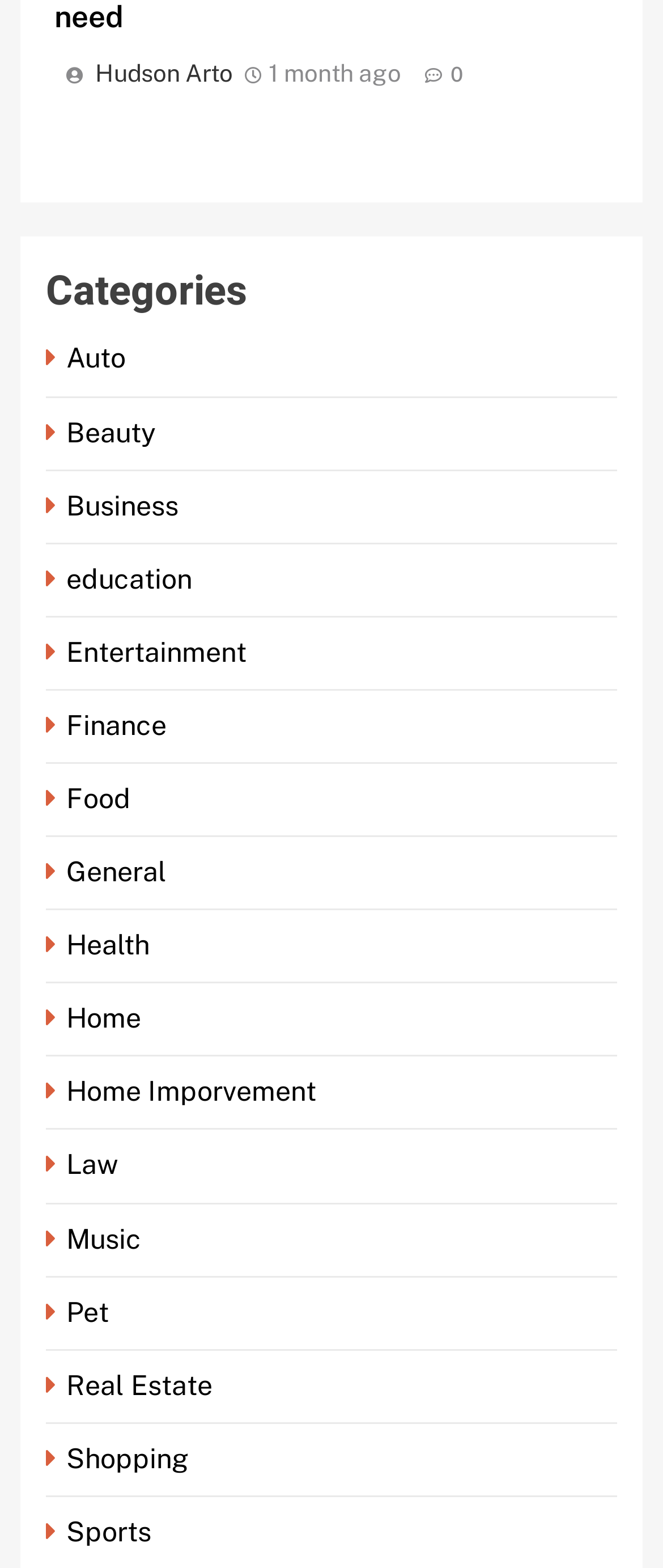Pinpoint the bounding box coordinates of the clickable element to carry out the following instruction: "Explore the 'Entertainment' section."

[0.069, 0.406, 0.385, 0.426]